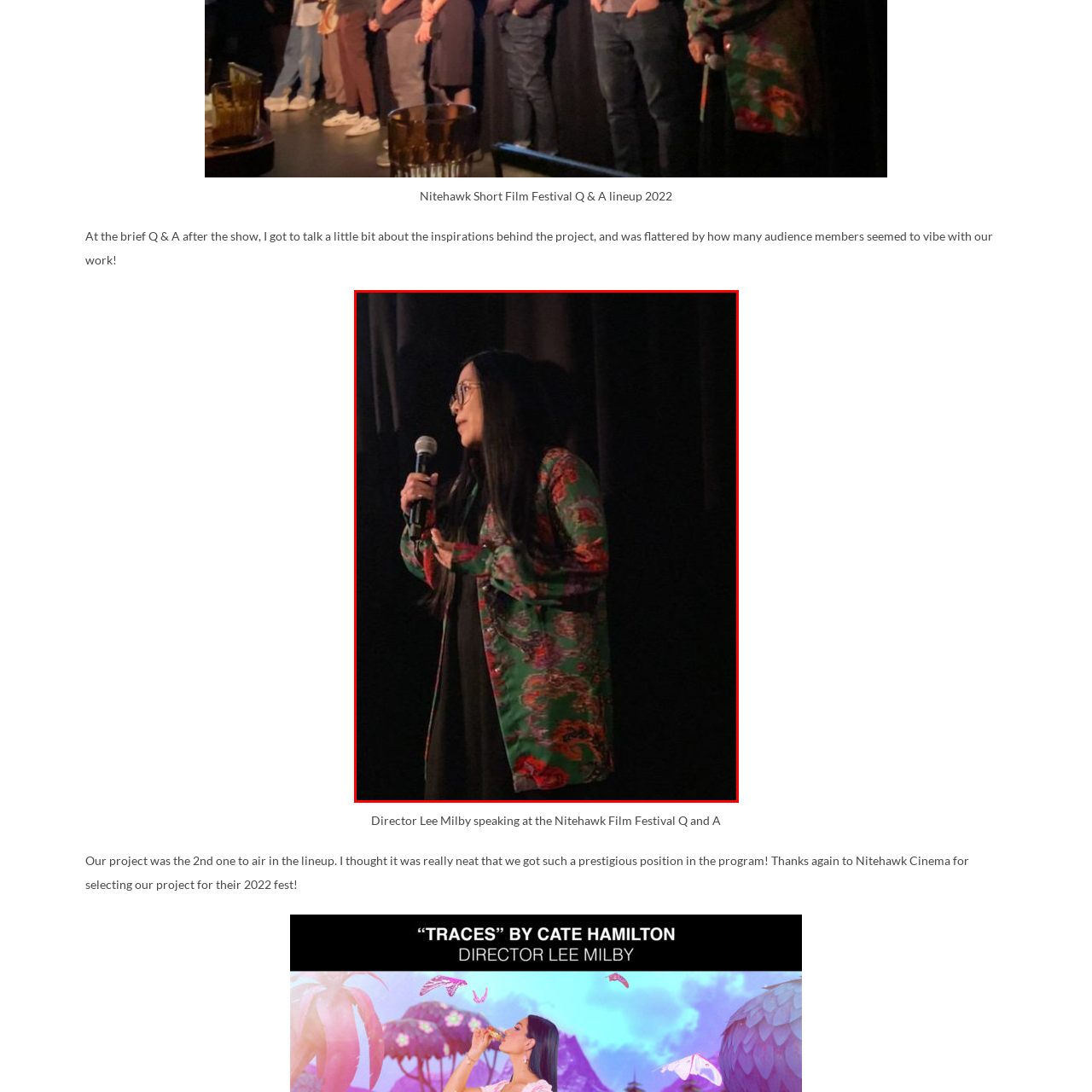Observe the image enclosed by the red border and respond to the subsequent question with a one-word or short phrase:
What is the atmosphere of the event?

Intimate